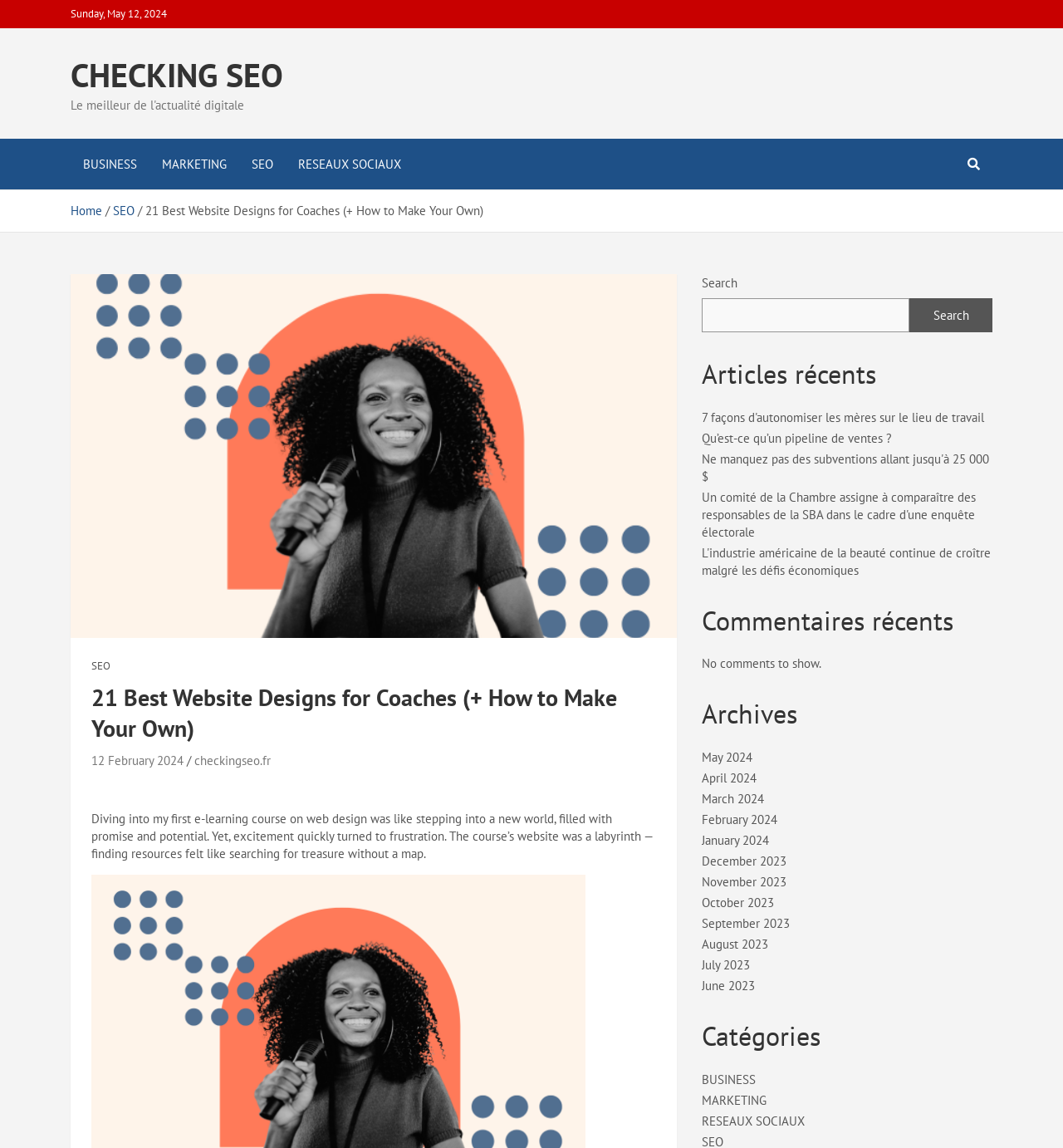Using the description: "August 2023", determine the UI element's bounding box coordinates. Ensure the coordinates are in the format of four float numbers between 0 and 1, i.e., [left, top, right, bottom].

[0.66, 0.815, 0.723, 0.829]